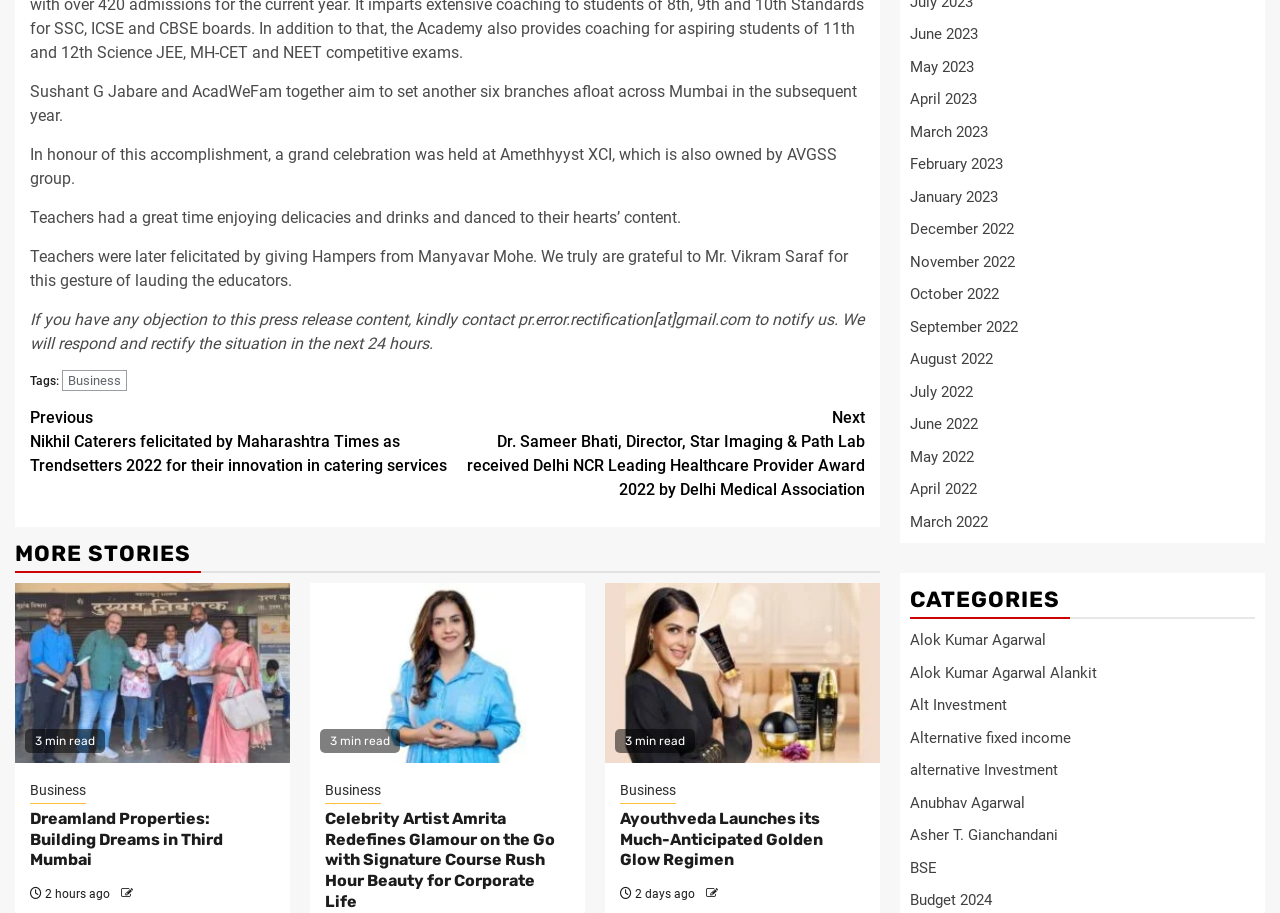How many tags are listed on this page?
Please answer the question as detailed as possible based on the image.

I looked at the tag section and found only one tag 'Business'. Therefore, there is only 1 tag listed on this page.